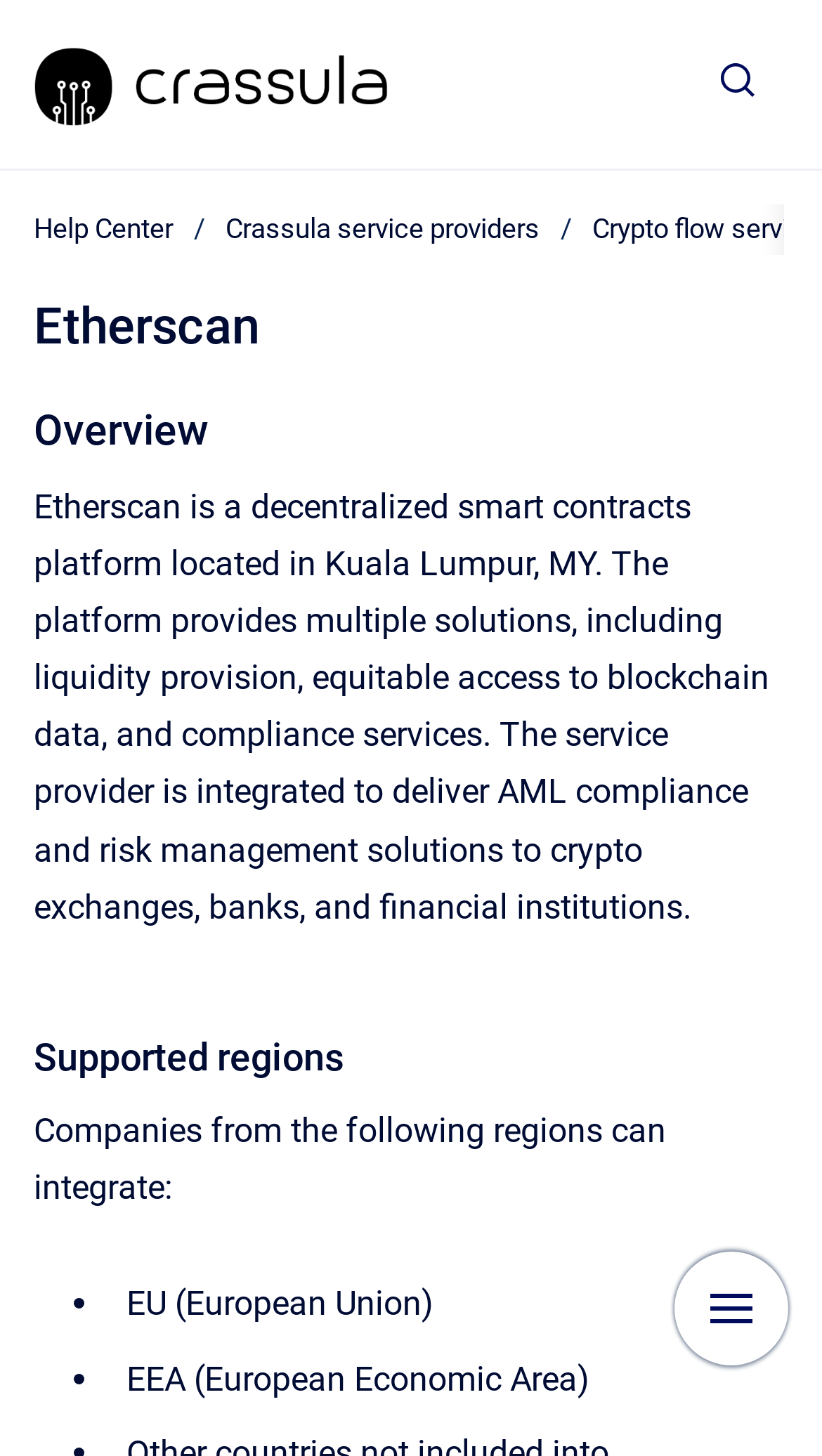How many regions are supported by Etherscan?
Using the image as a reference, give a one-word or short phrase answer.

At least 2